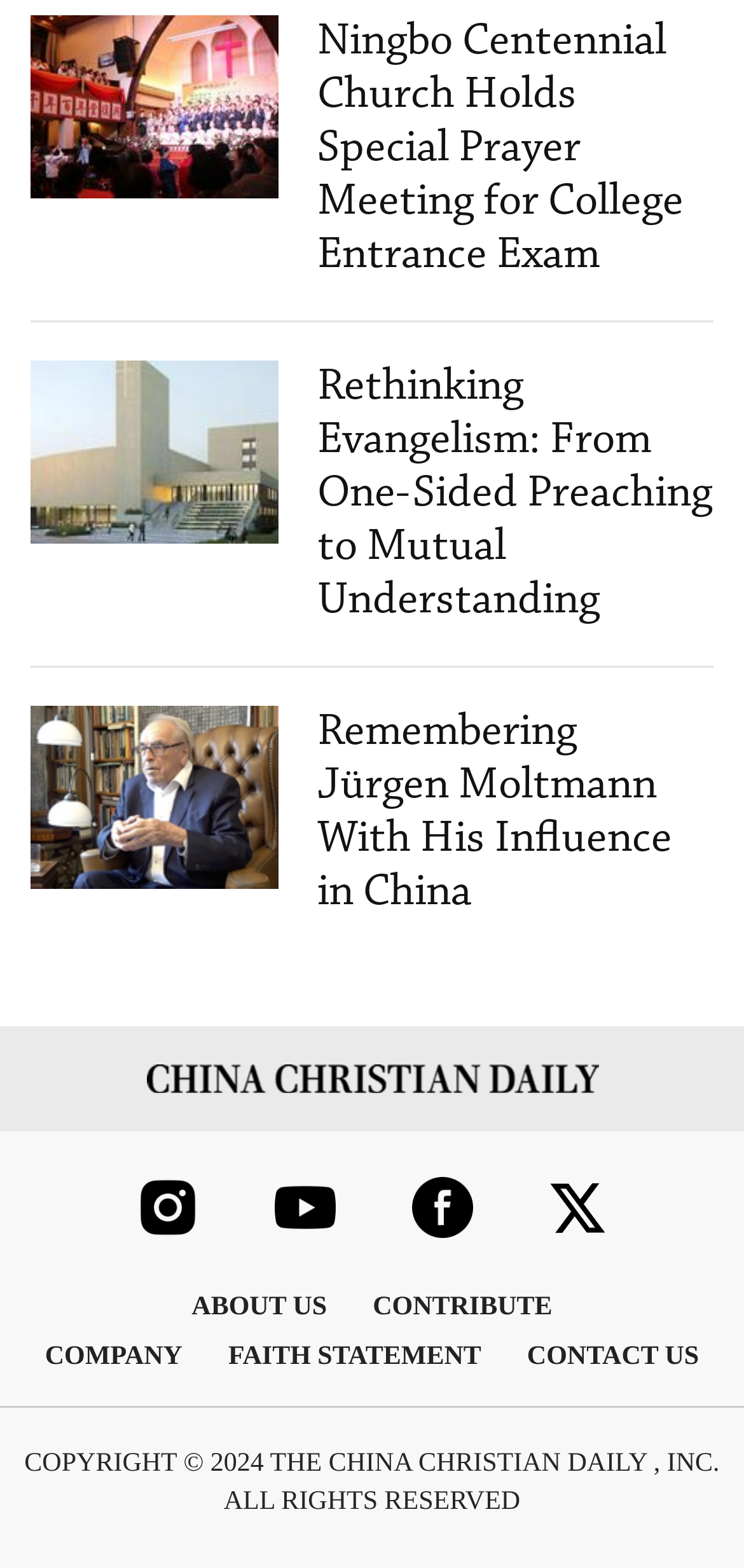Determine the bounding box coordinates of the clickable element to achieve the following action: 'Read the latest tweet'. Provide the coordinates as four float values between 0 and 1, formatted as [left, top, right, bottom].

None